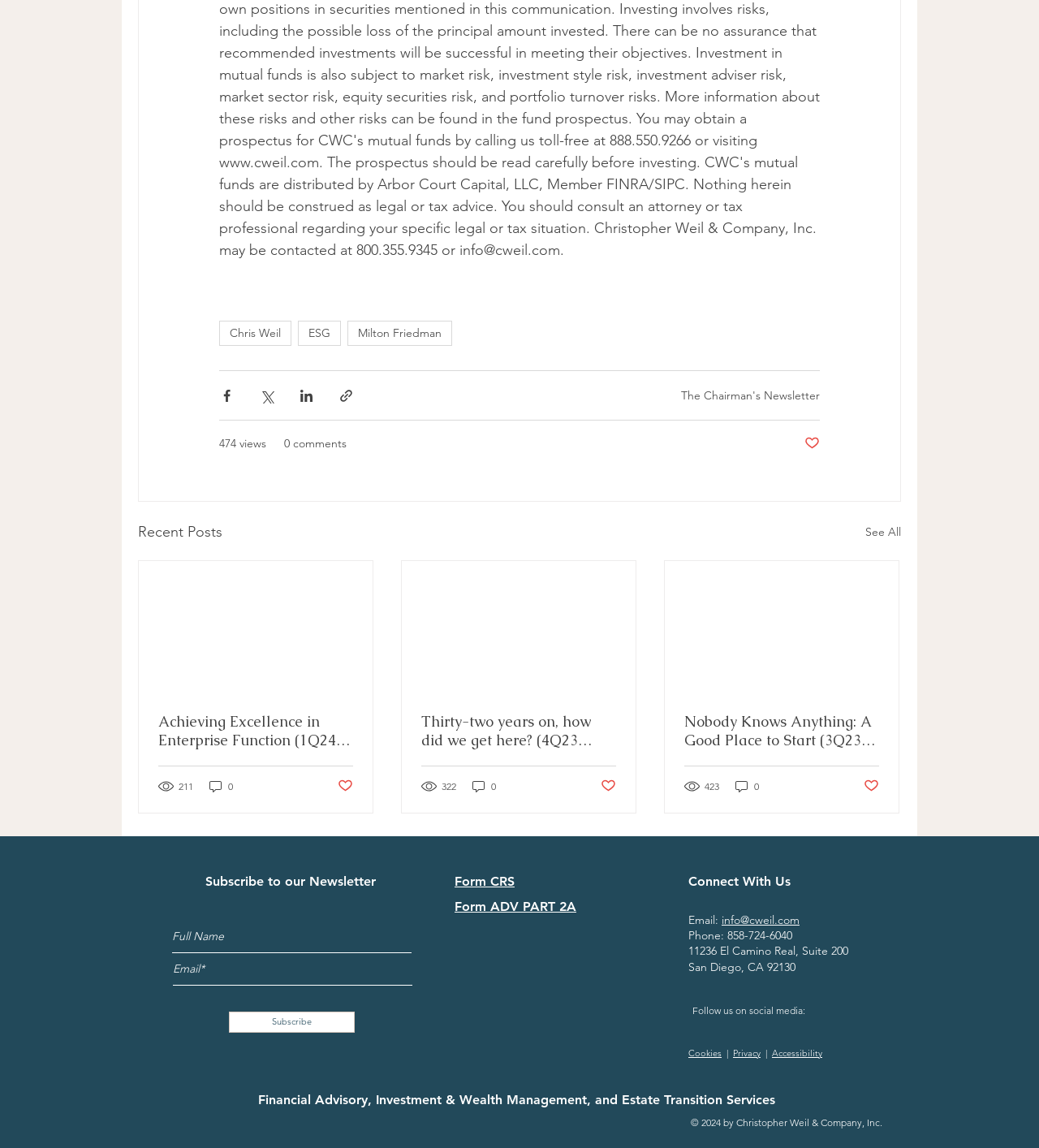Please provide the bounding box coordinates for the UI element as described: "Form ADV PART 2A". The coordinates must be four floats between 0 and 1, represented as [left, top, right, bottom].

[0.438, 0.782, 0.555, 0.797]